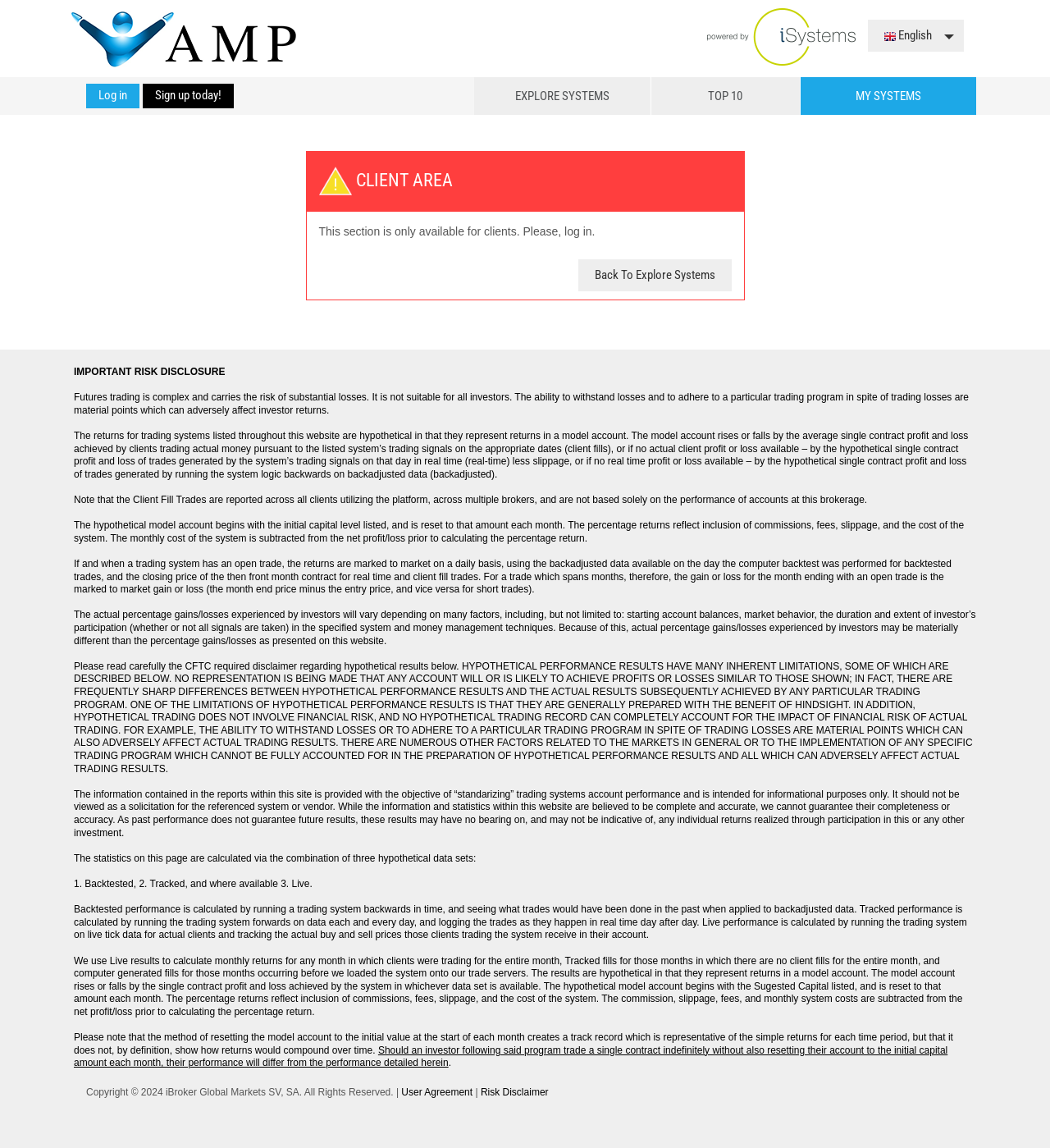Identify the bounding box for the UI element described as: "English". The coordinates should be four float numbers between 0 and 1, i.e., [left, top, right, bottom].

[0.827, 0.017, 0.918, 0.045]